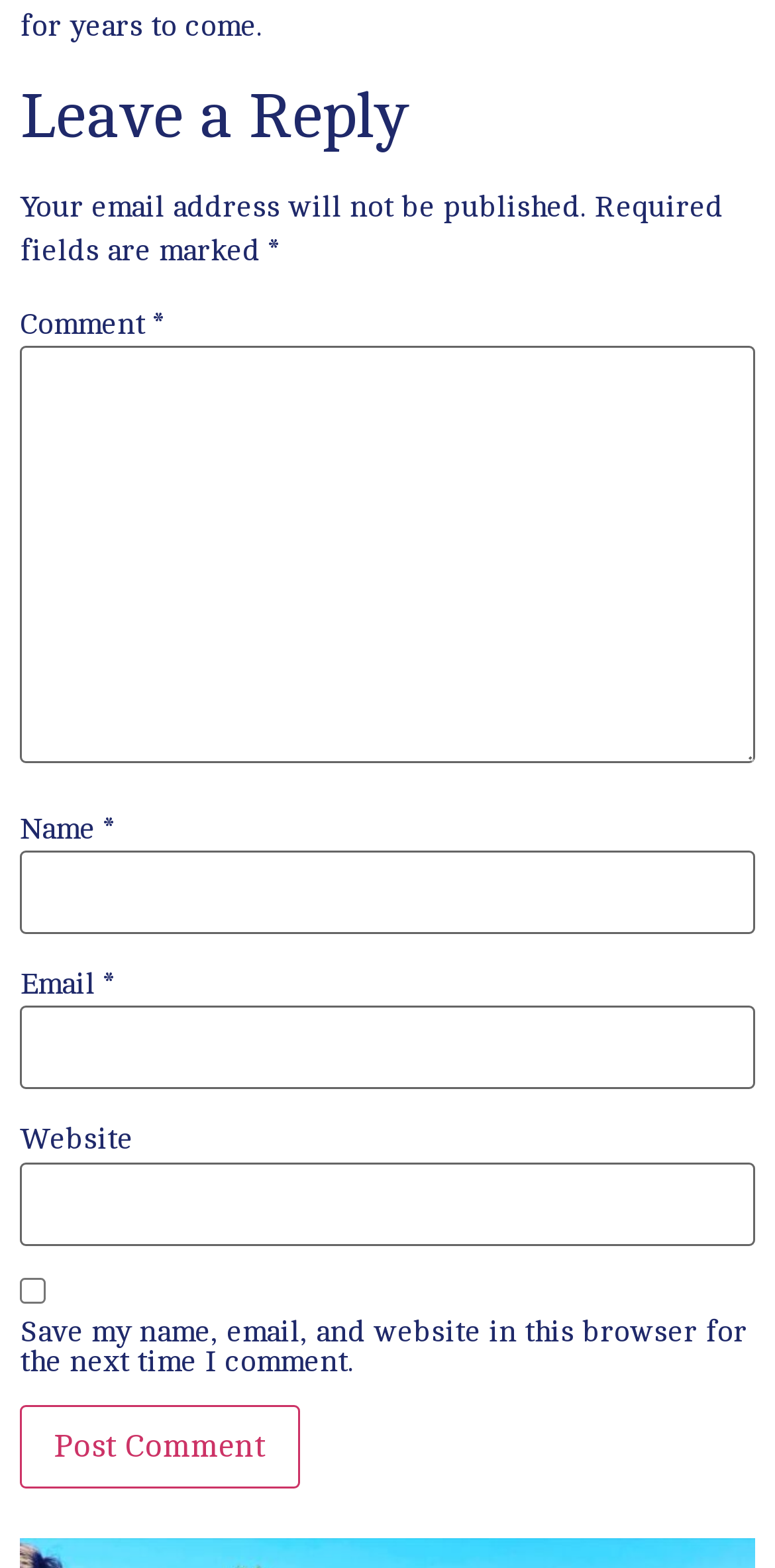How many required fields are there in the comment form?
Please respond to the question with a detailed and well-explained answer.

The required fields can be identified by the asterisk symbol (*) next to the field labels. There are three required fields: Comment, Name, and Email.